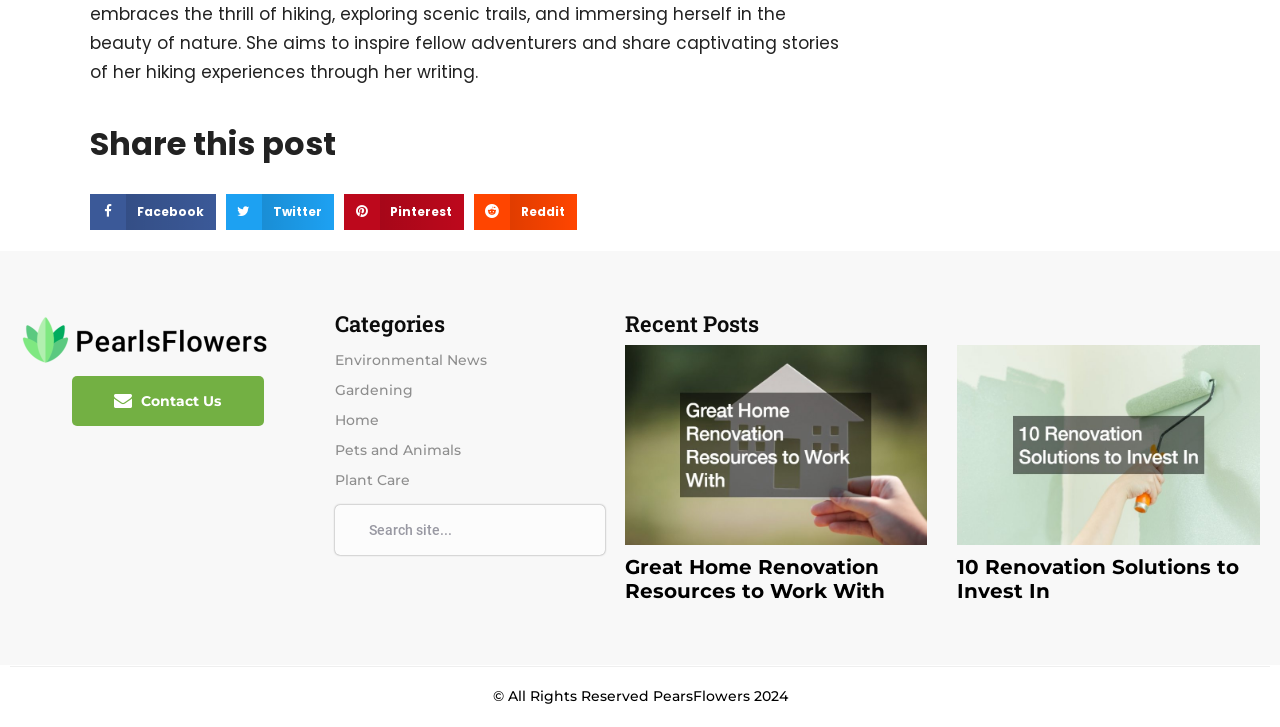What is the purpose of the buttons at the top?
Refer to the image and provide a one-word or short phrase answer.

Share posts